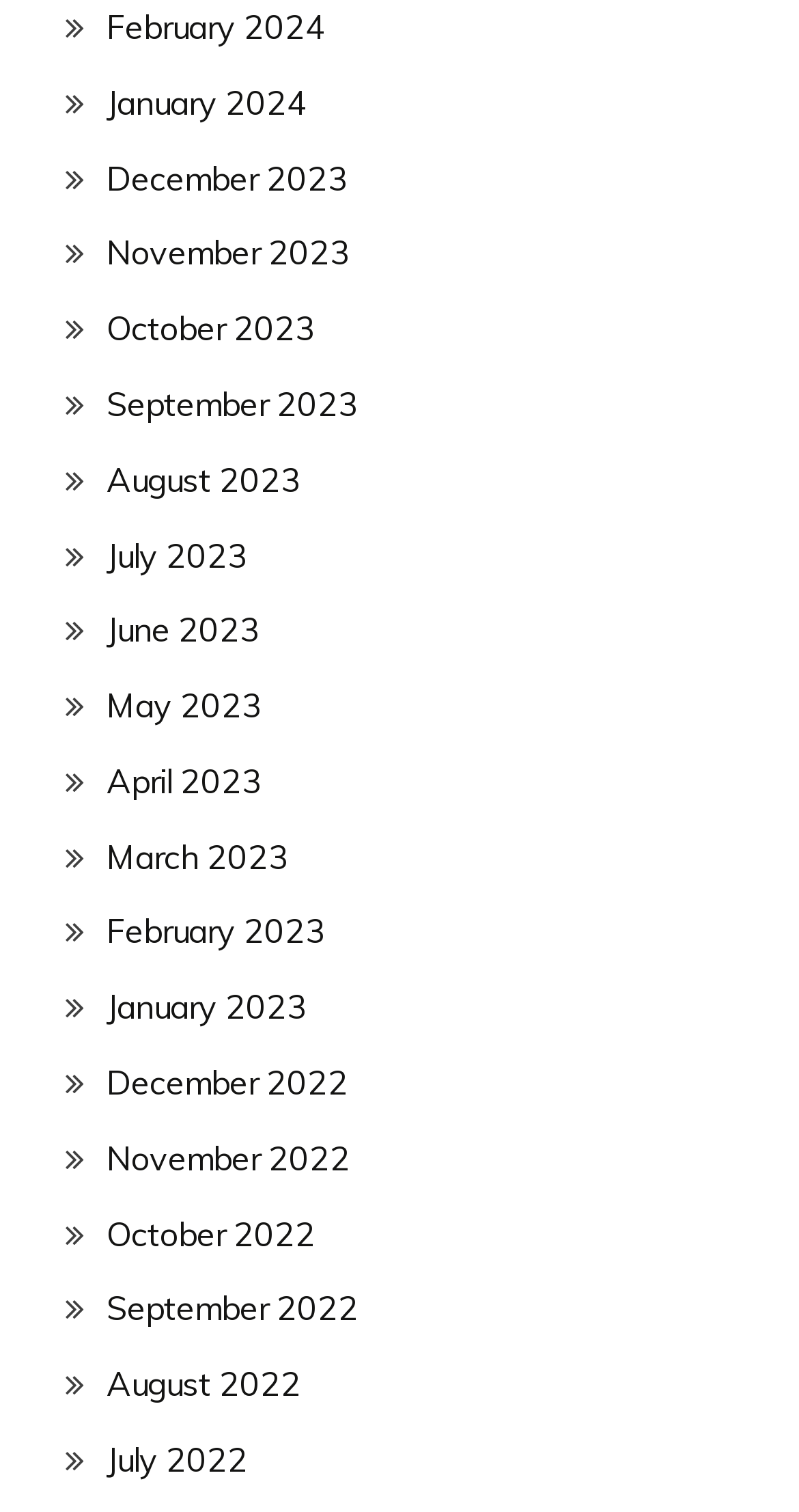What is the latest month listed?
Using the image, elaborate on the answer with as much detail as possible.

I examined the list of links and found that the latest month listed is February 2024, which is located at the top of the list.